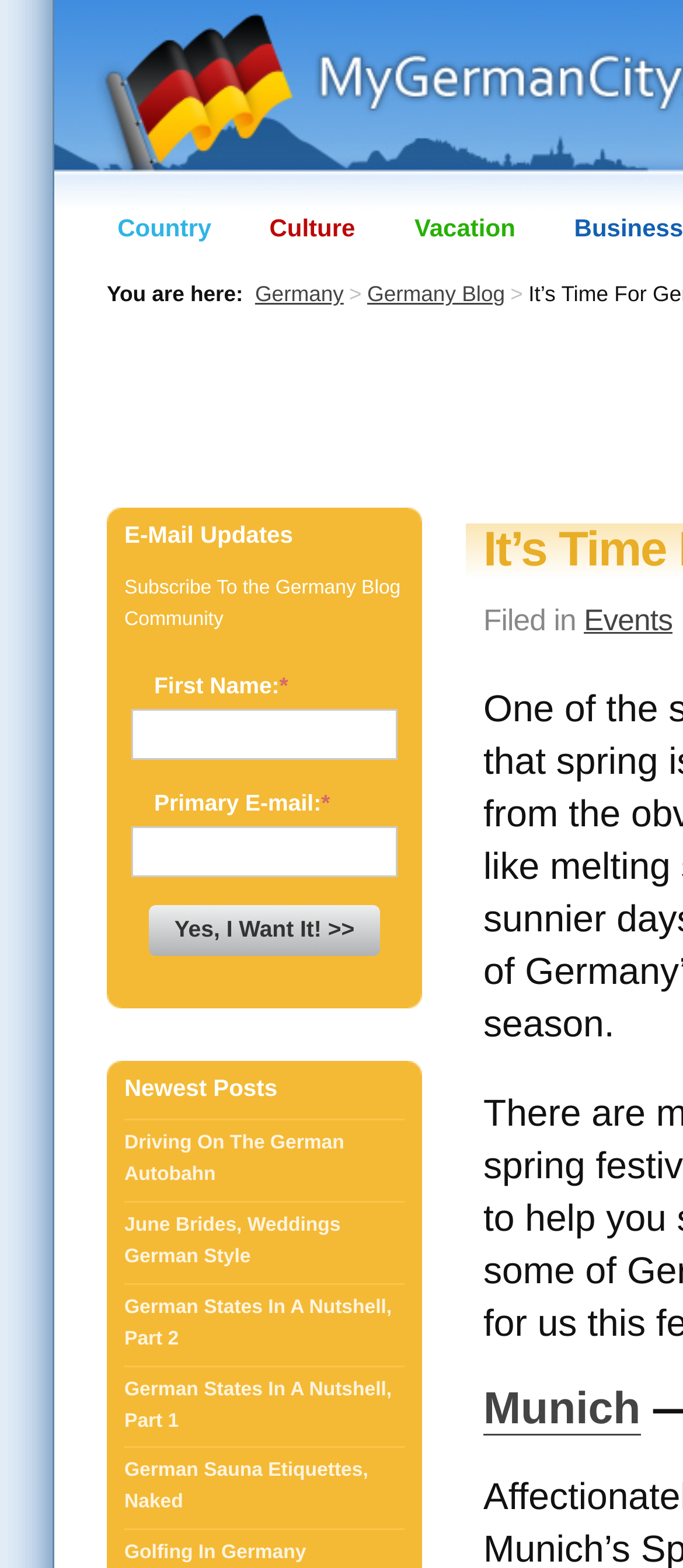From the given element description: "German Sauna Etiquettes, Naked", find the bounding box for the UI element. Provide the coordinates as four float numbers between 0 and 1, in the order [left, top, right, bottom].

[0.182, 0.7, 0.592, 0.752]